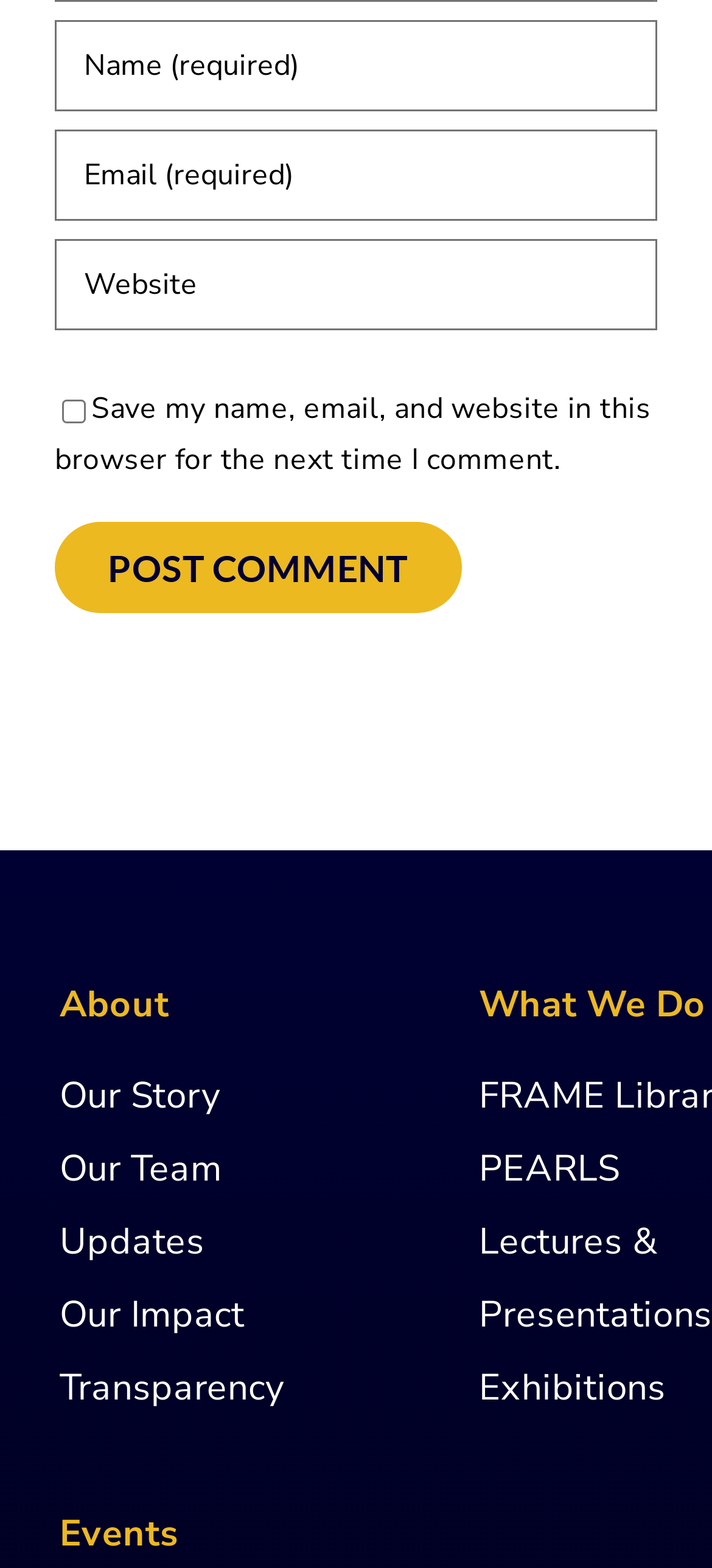What is the text on the button?
Answer the question using a single word or phrase, according to the image.

POST COMMENT